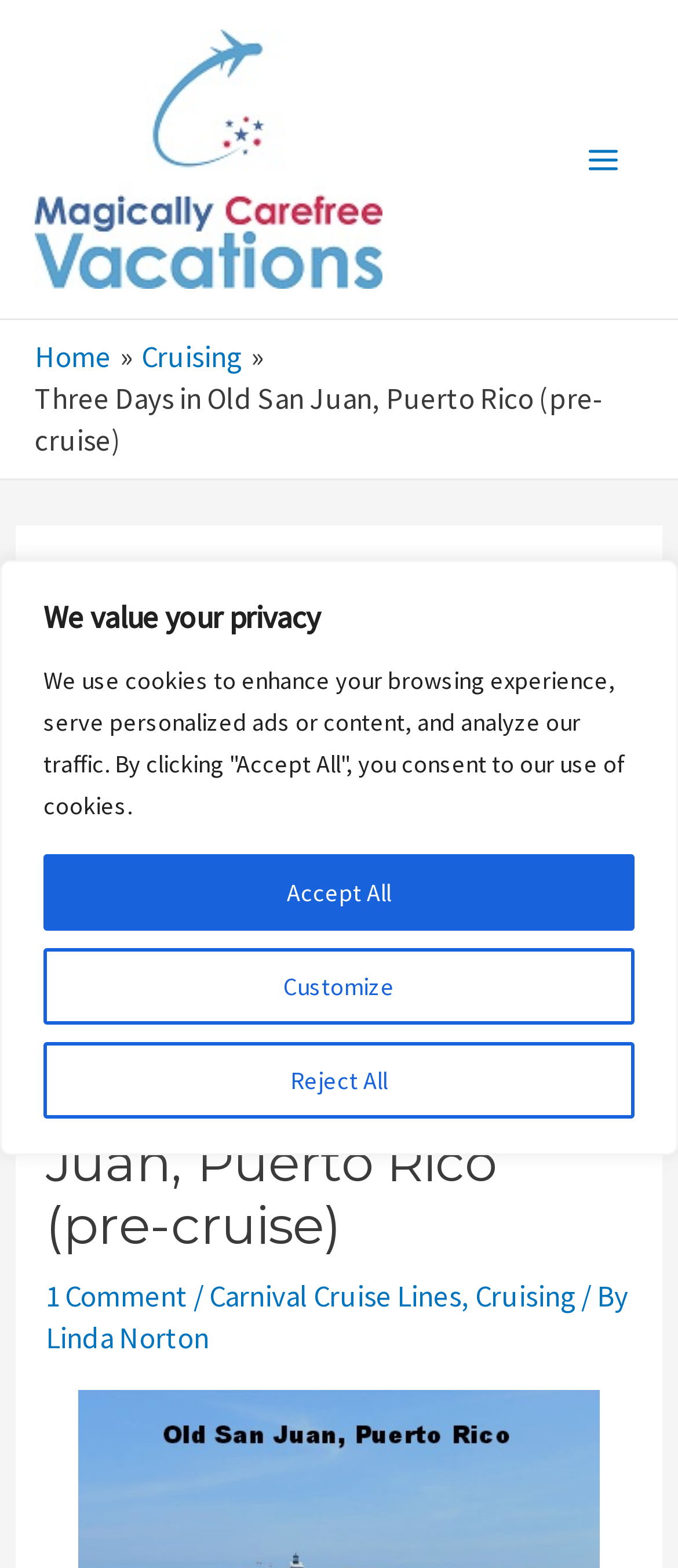Reply to the question with a brief word or phrase: How many comments are there on this post?

1